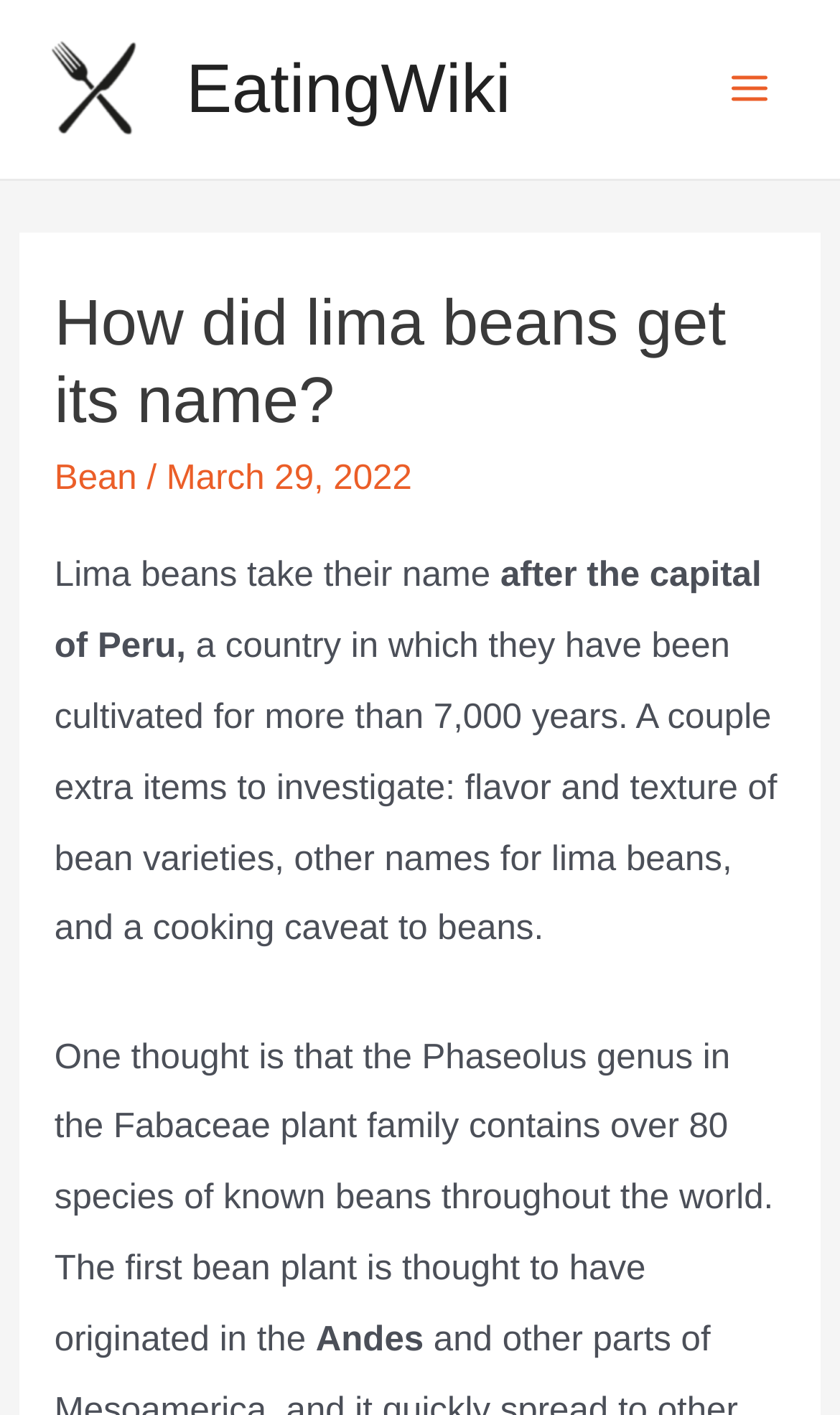Locate the primary headline on the webpage and provide its text.

How did lima beans get its name?